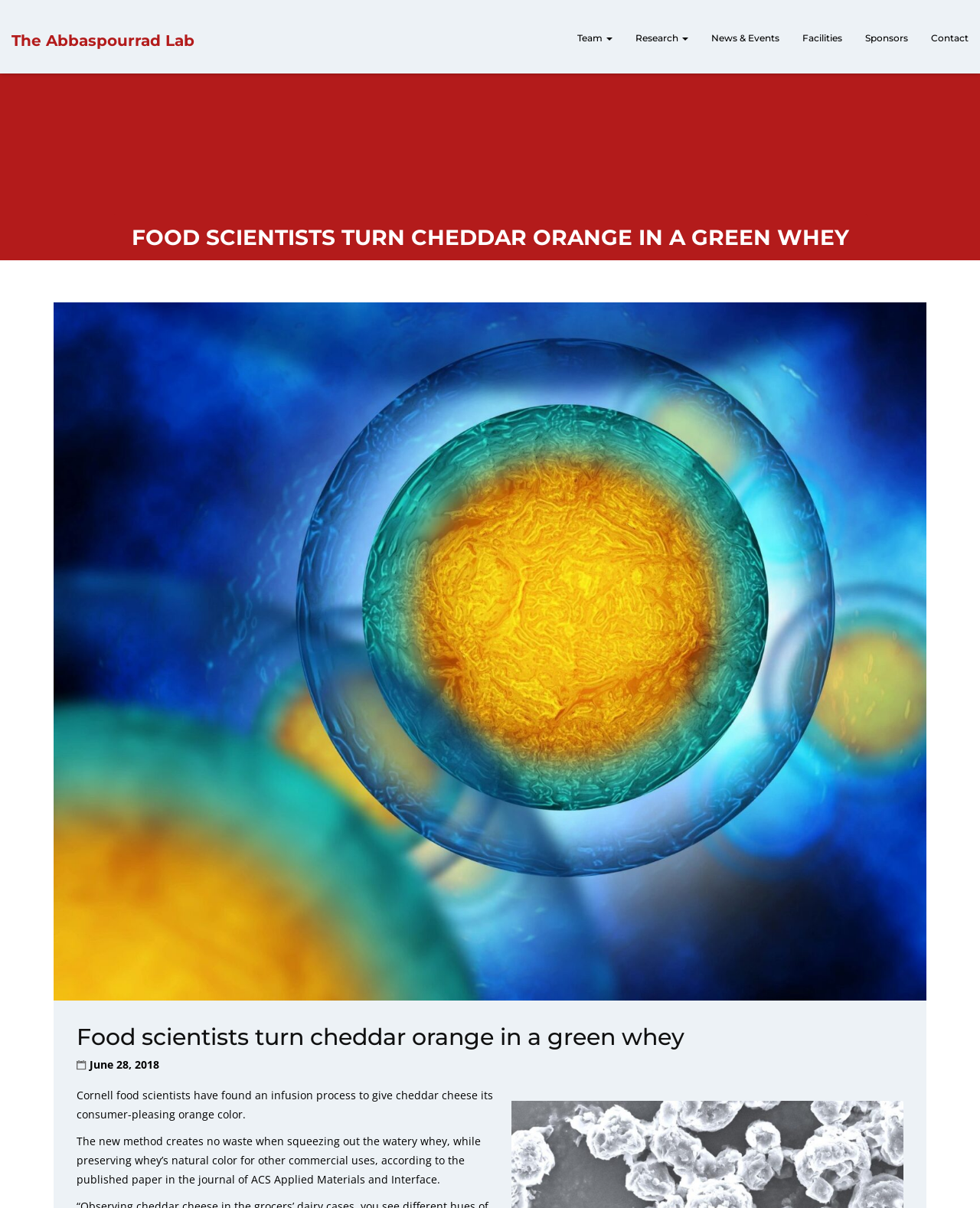Bounding box coordinates must be specified in the format (top-left x, top-left y, bottom-right x, bottom-right y). All values should be floating point numbers between 0 and 1. What are the bounding box coordinates of the UI element described as: News & Events

[0.714, 0.016, 0.807, 0.05]